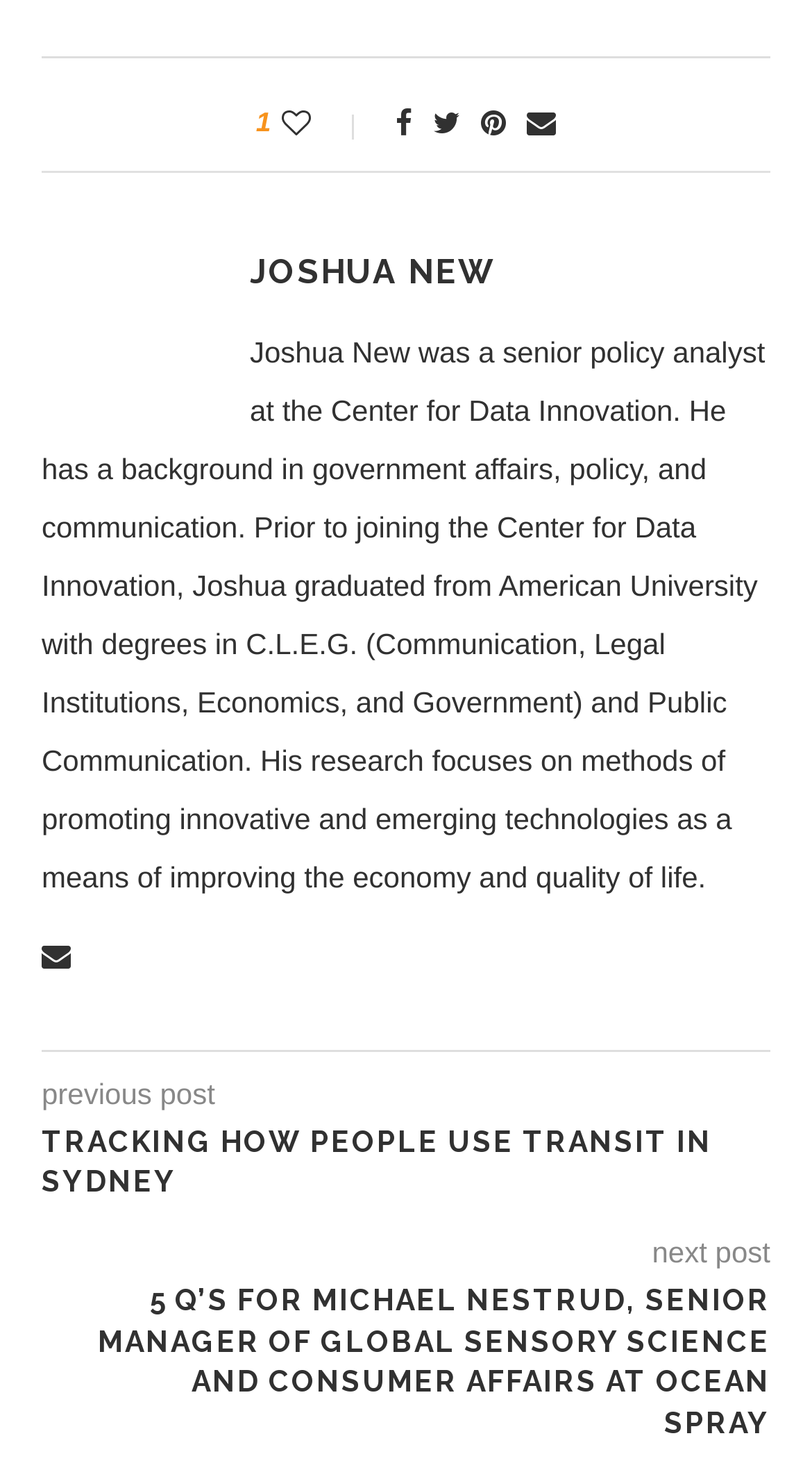Show the bounding box coordinates for the HTML element as described: "parent_node: 1 title="Like"".

[0.347, 0.072, 0.452, 0.095]